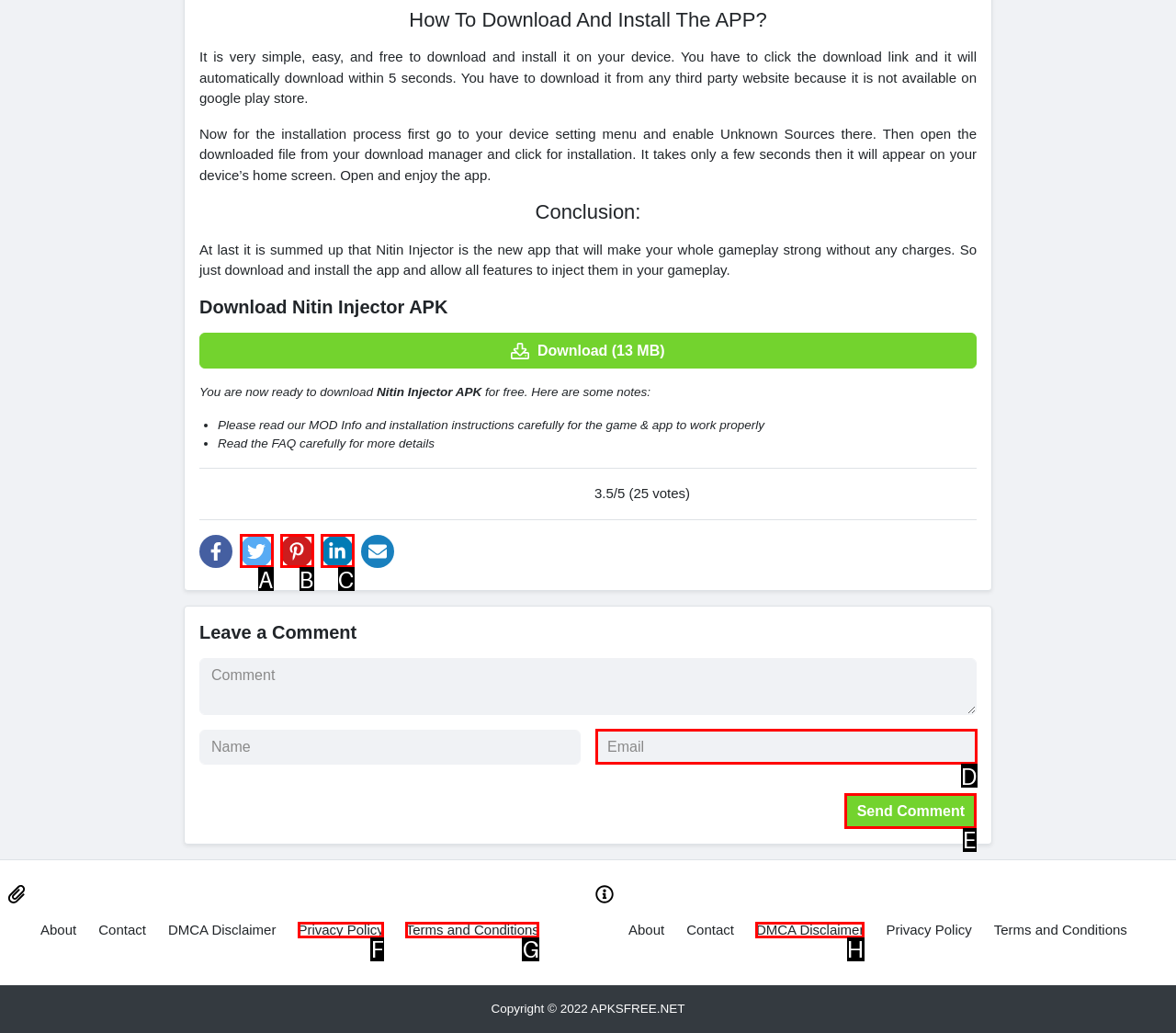Identify which lettered option completes the task: Click the Send Comment button. Provide the letter of the correct choice.

E